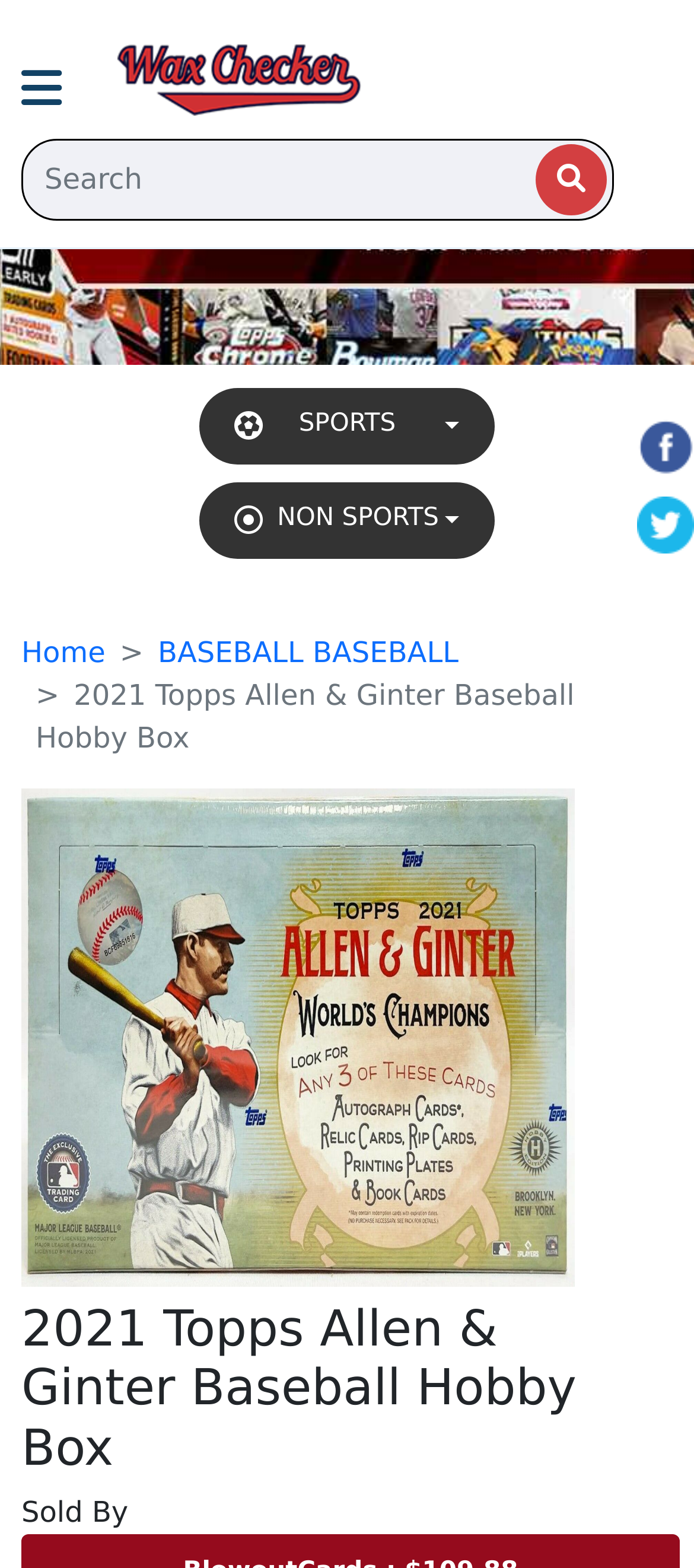Provide a brief response to the question using a single word or phrase: 
How many navigation links are in the breadcrumb?

4